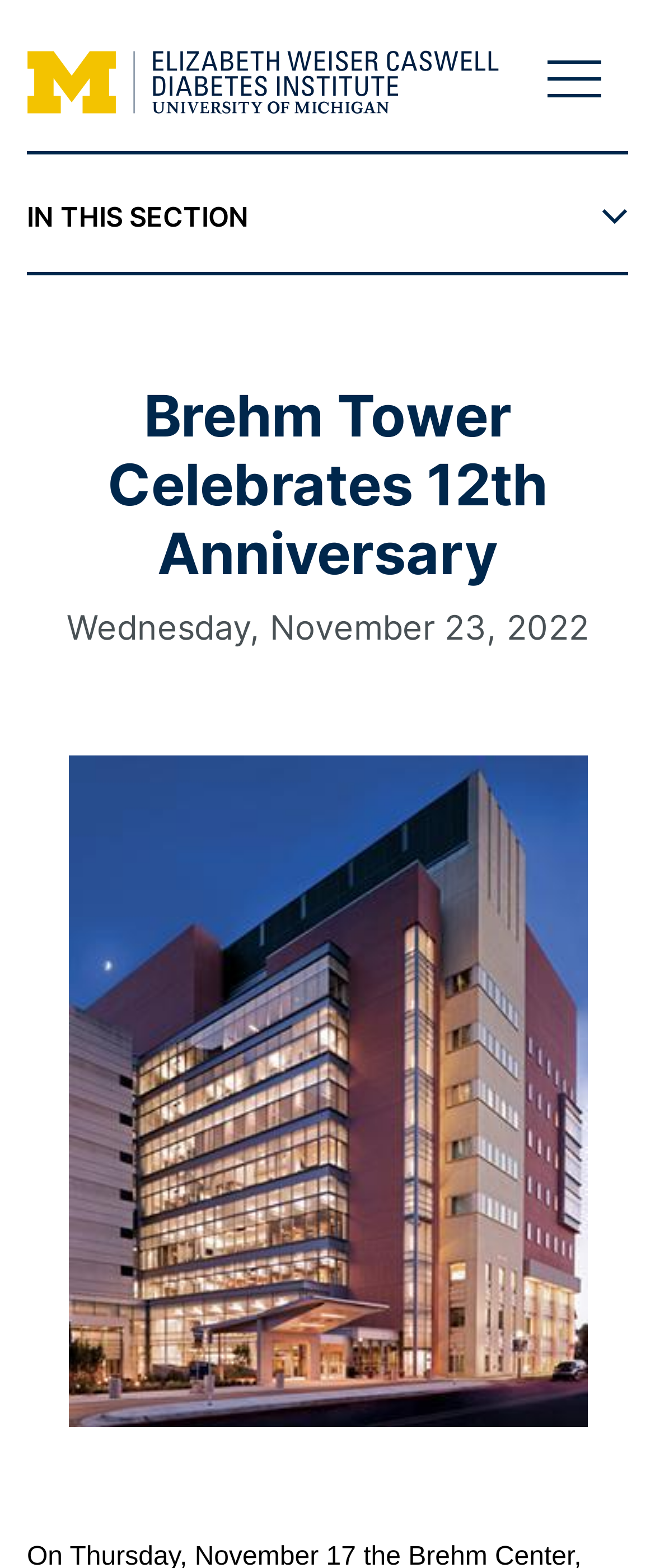Please respond to the question with a concise word or phrase:
How many images are there on the page?

2